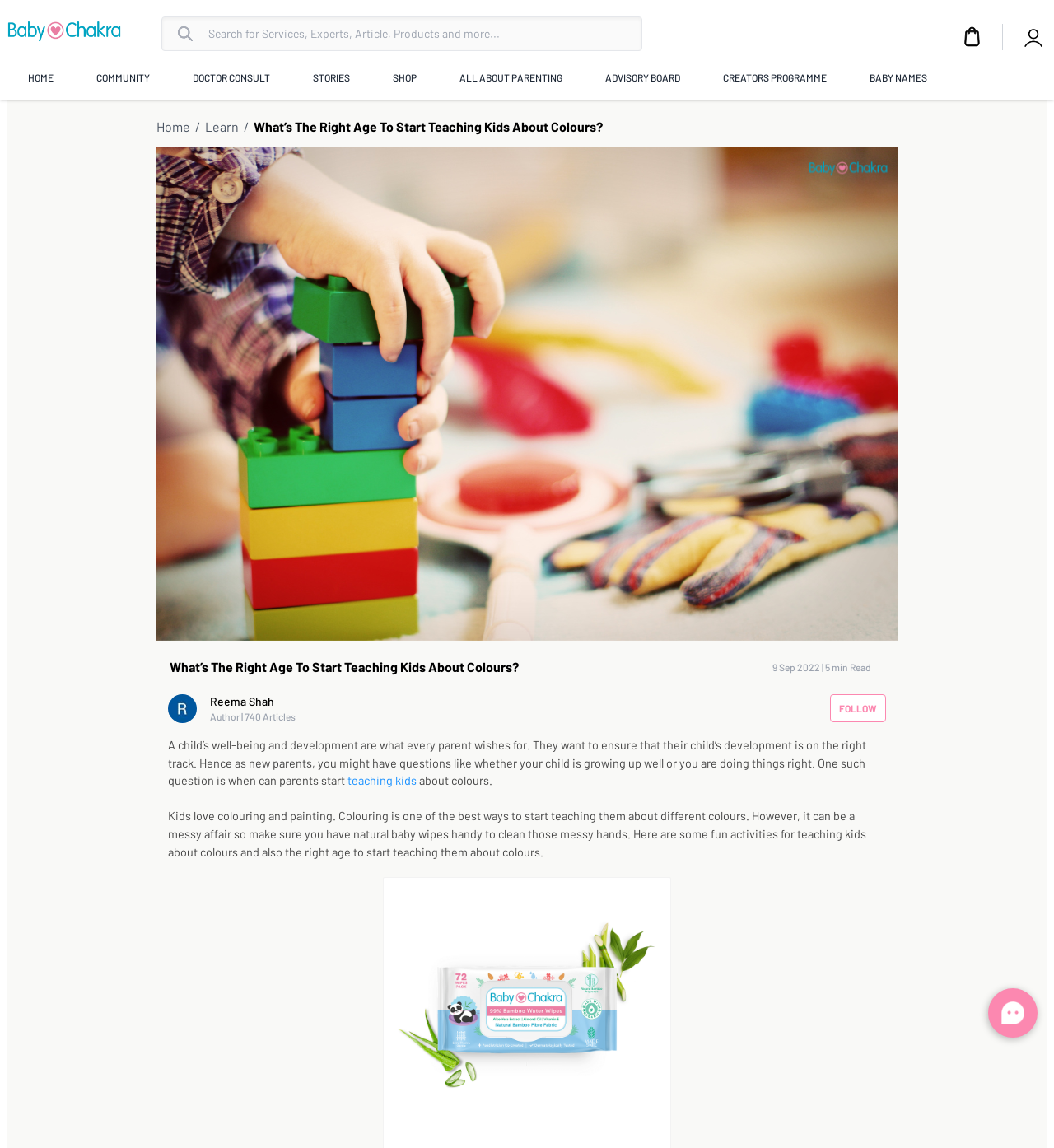How many articles has the author written?
Please answer the question with a detailed response using the information from the screenshot.

The number of articles written by the author can be found by looking at the section below the title of the article, where it says 'Author | Reema Shah' and then '740 Articles'.